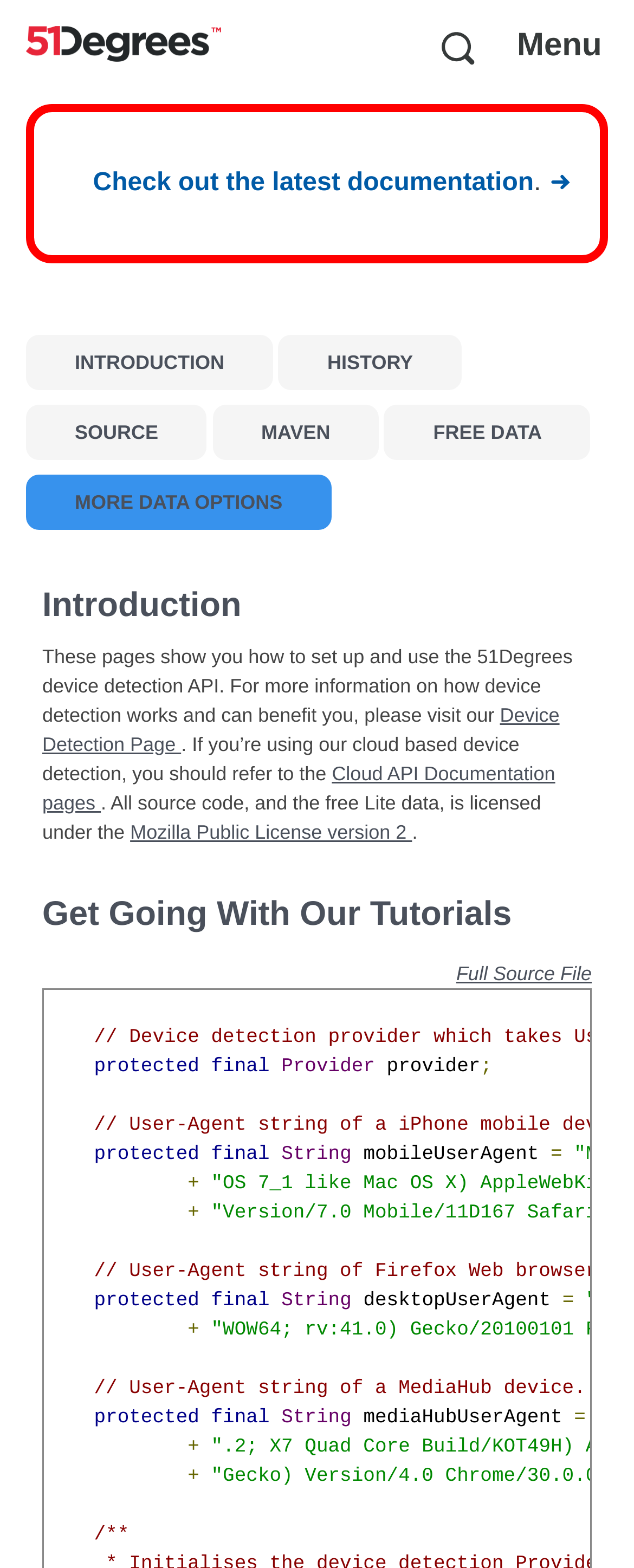From the screenshot, find the bounding box of the UI element matching this description: "Full Source File". Supply the bounding box coordinates in the form [left, top, right, bottom], each a float between 0 and 1.

[0.72, 0.614, 0.933, 0.628]